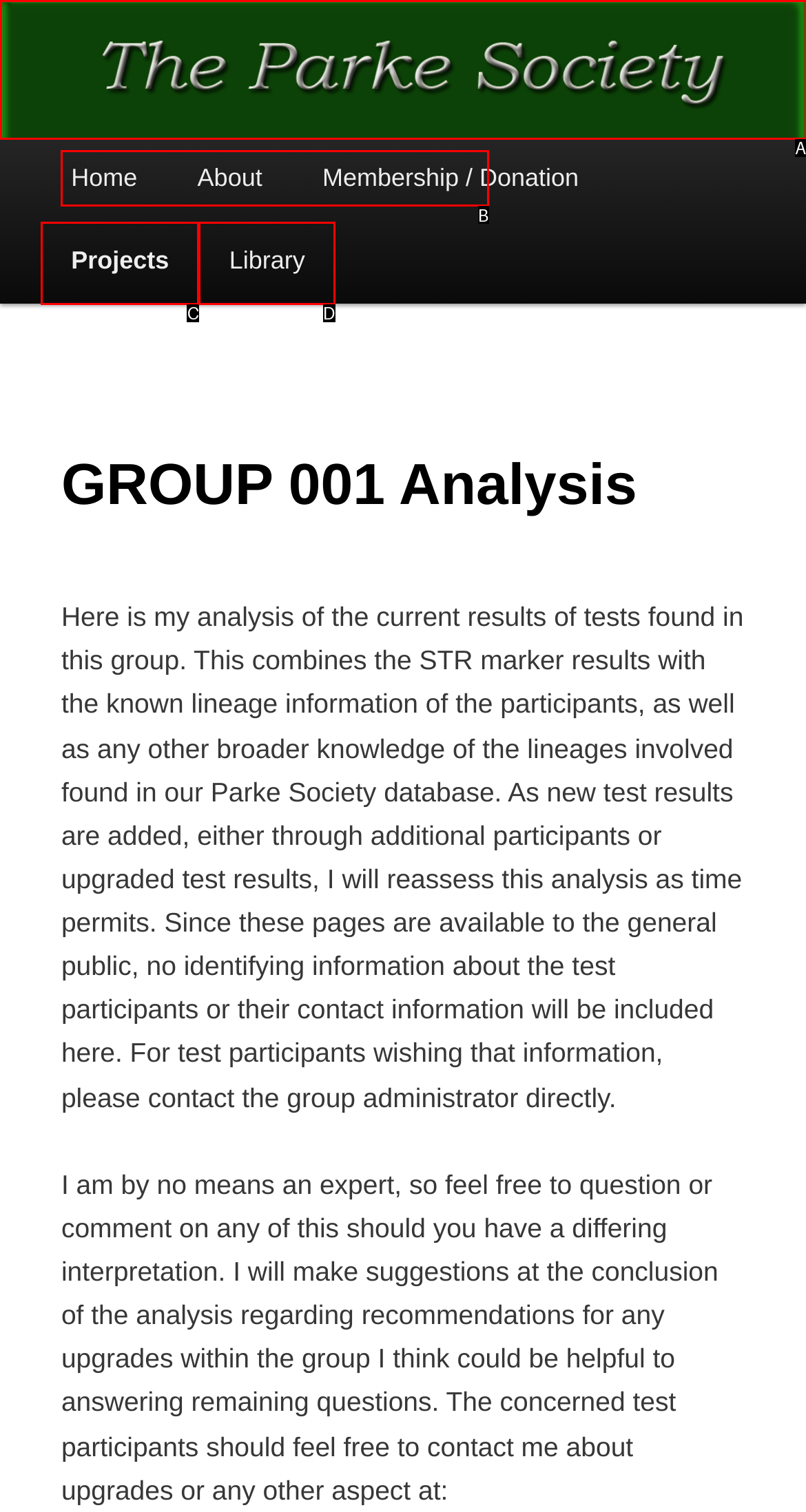Given the element description: The Parke Society, choose the HTML element that aligns with it. Indicate your choice with the corresponding letter.

B